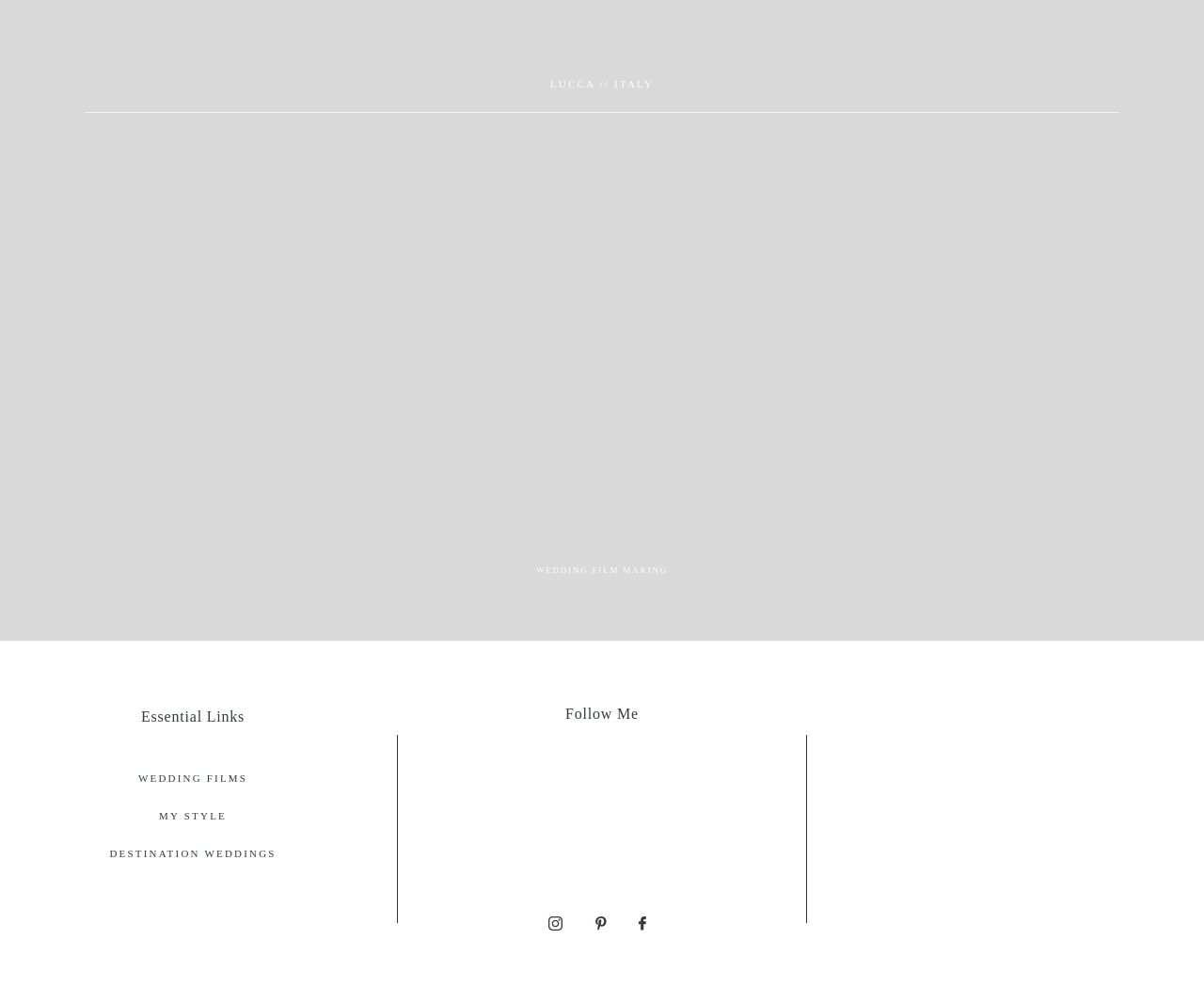What is the location mentioned in the header?
Please provide a comprehensive answer based on the information in the image.

The location mentioned in the header can be found in the StaticText element with the text 'LUCCA // ITALY' which is located at the top of the webpage, indicating that the website is related to wedding film making in Lucca, Italy.